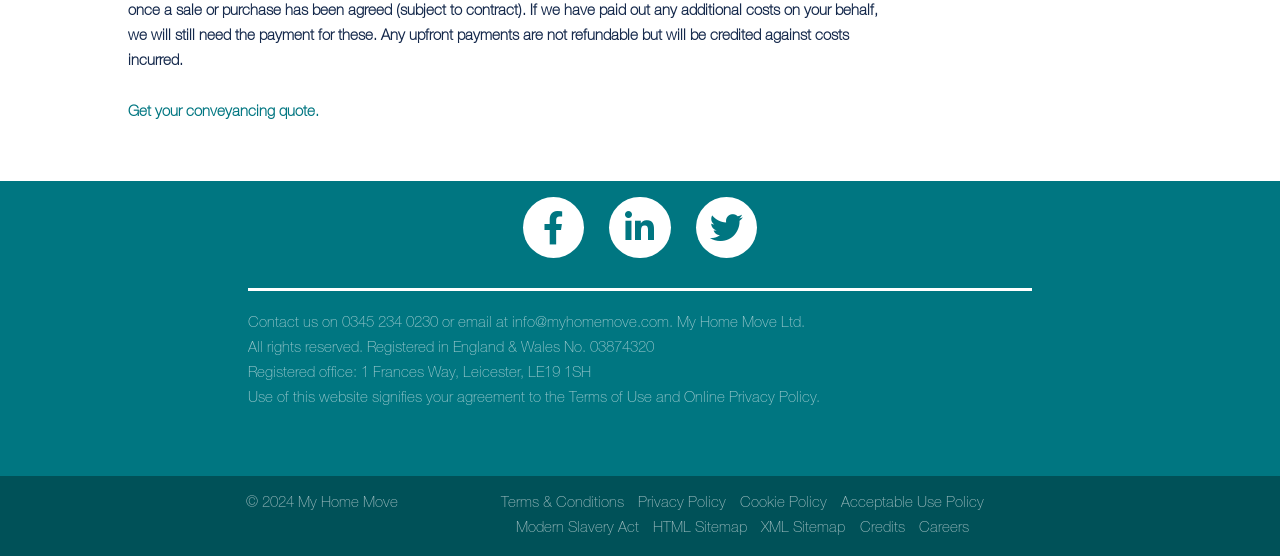How many social media links are there?
Please give a detailed and elaborate explanation in response to the question.

I counted the number of social media links by examining the link elements with OCR text '', '', and '' which are located near the top of the page.